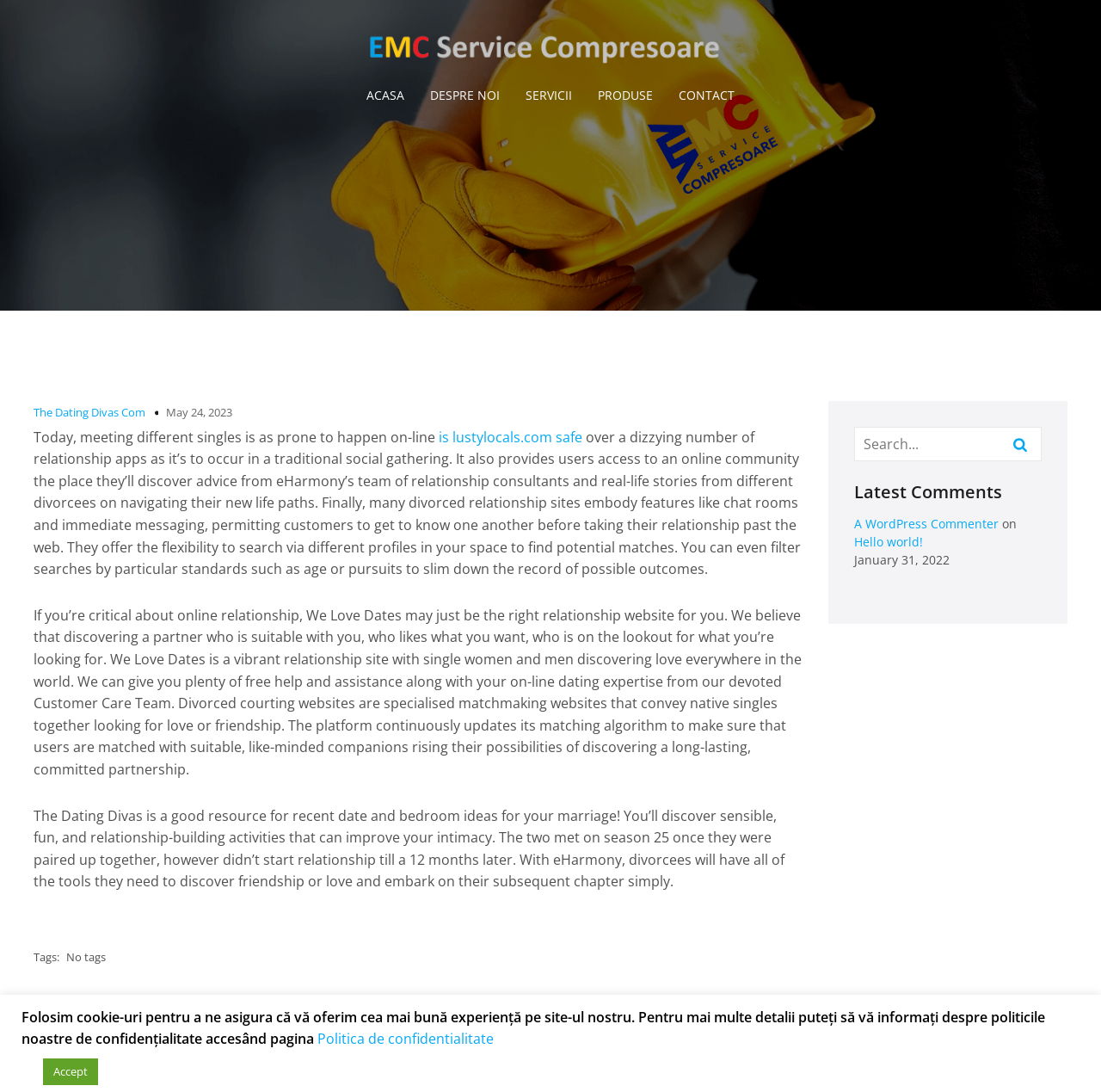Using the element description: "DESPRE NOI", determine the bounding box coordinates. The coordinates should be in the format [left, top, right, bottom], with values between 0 and 1.

[0.391, 0.071, 0.454, 0.103]